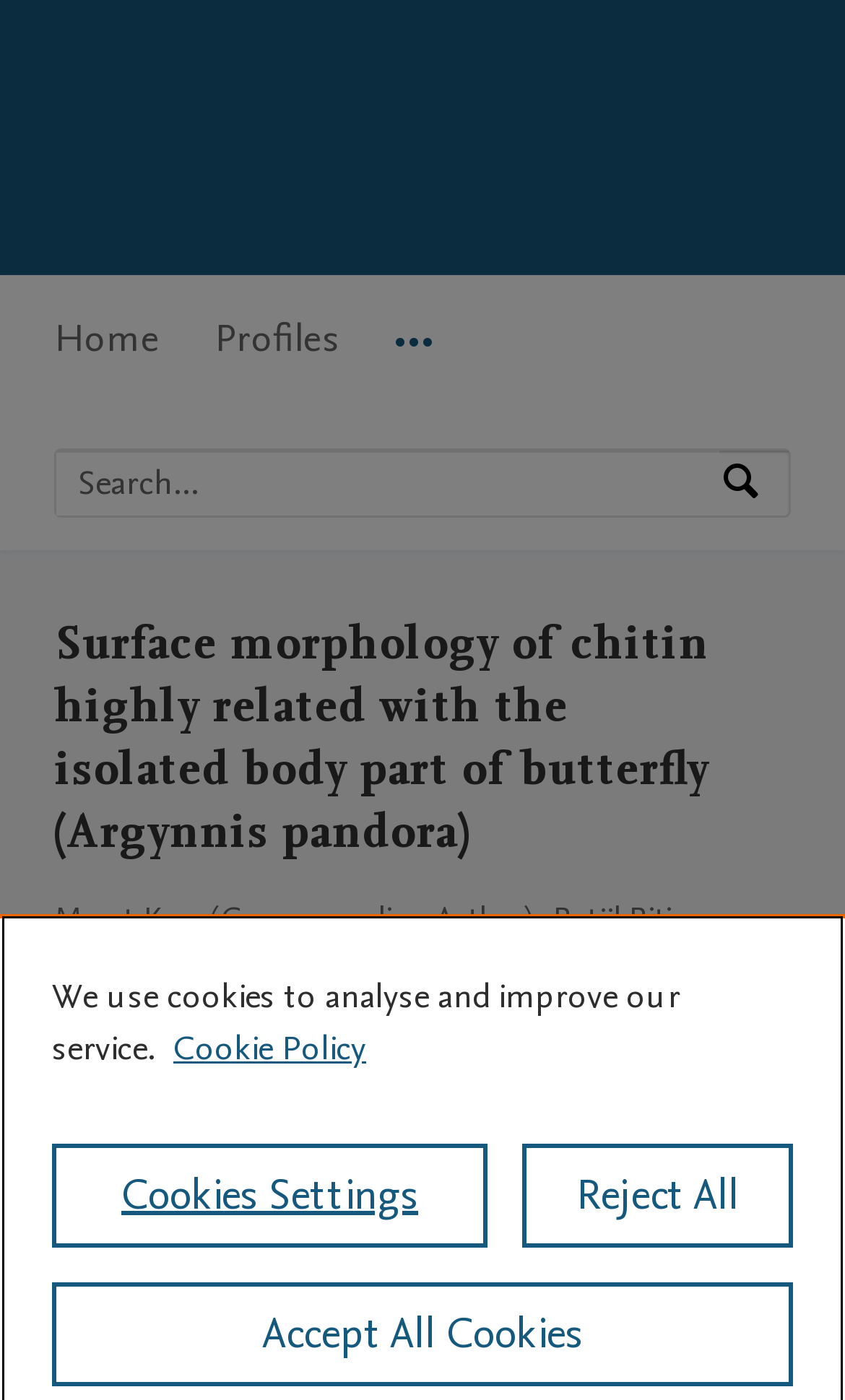Please answer the following question using a single word or phrase: 
What is the logo of the research portal?

VTT's Research Information Portal Logo